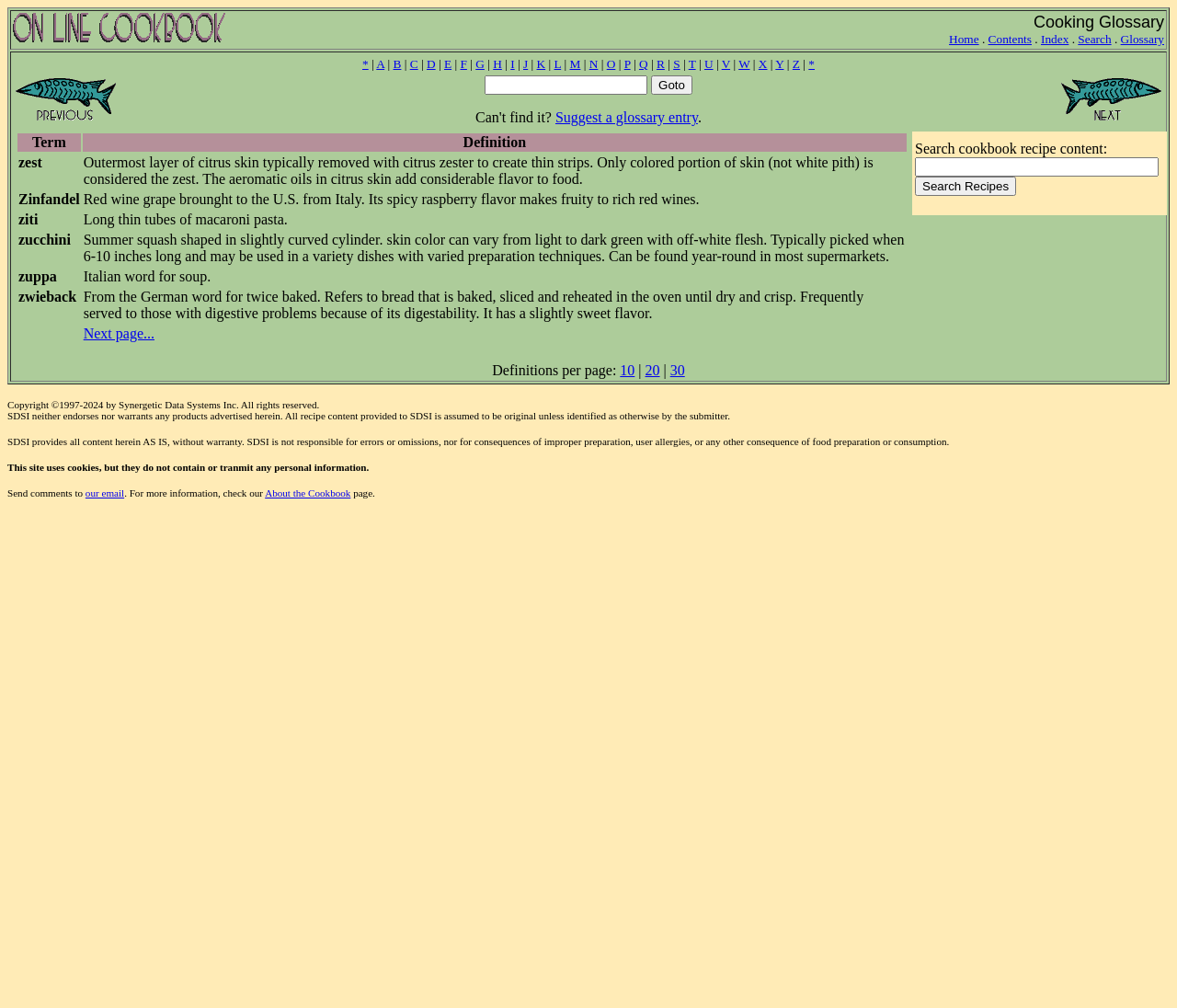How many links are there in the alphabet navigation bar?
Give a one-word or short-phrase answer derived from the screenshot.

27